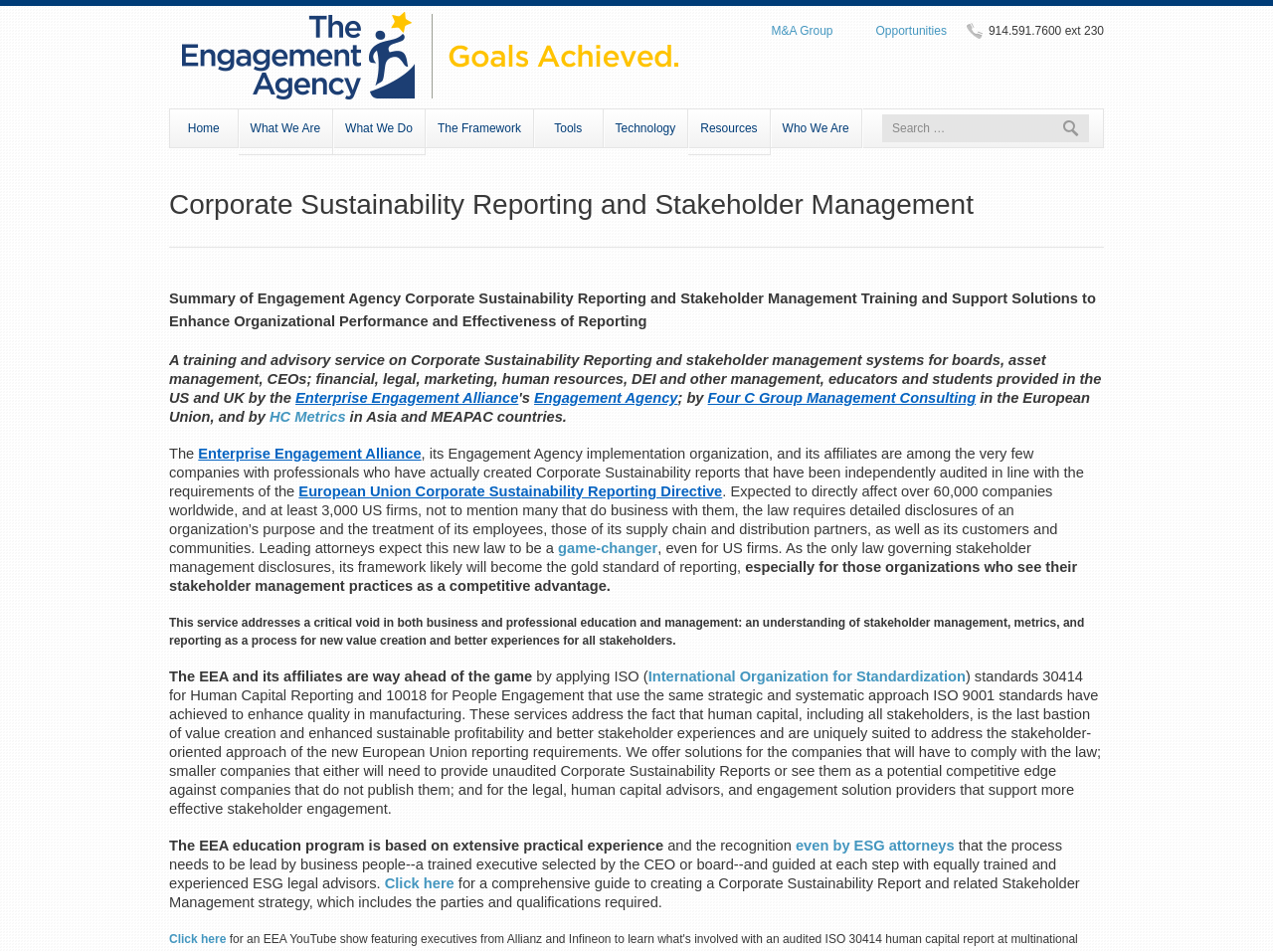What is the purpose of the search form?
Provide a detailed answer to the question using information from the image.

I inferred the purpose of the search form by looking at the heading 'Search form' and the textbox with the label 'Search', which suggests that the form is used to search the website.